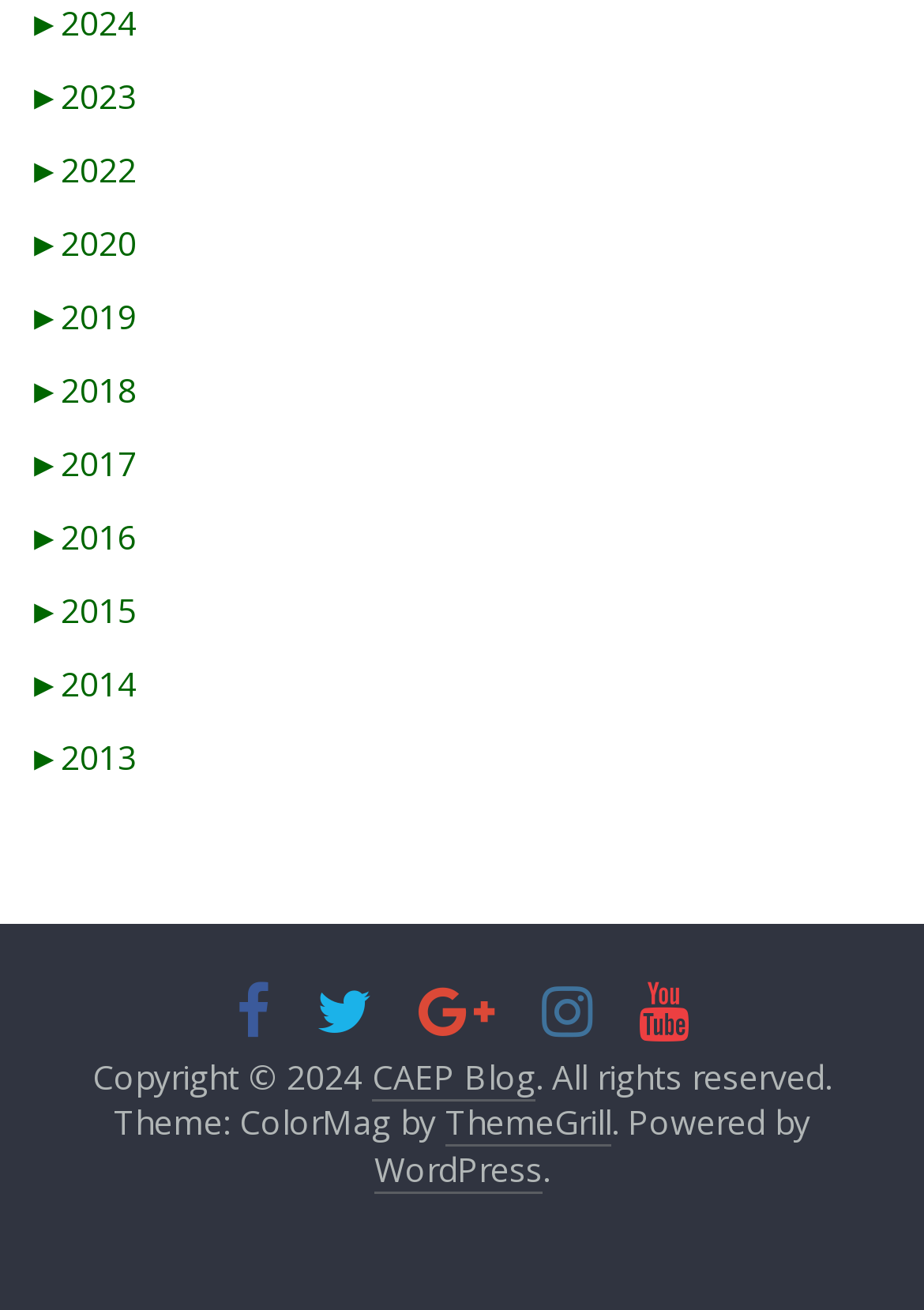Using the element description: "The Unexpected Narrator", determine the bounding box coordinates. The coordinates should be in the format [left, top, right, bottom], with values between 0 and 1.

None